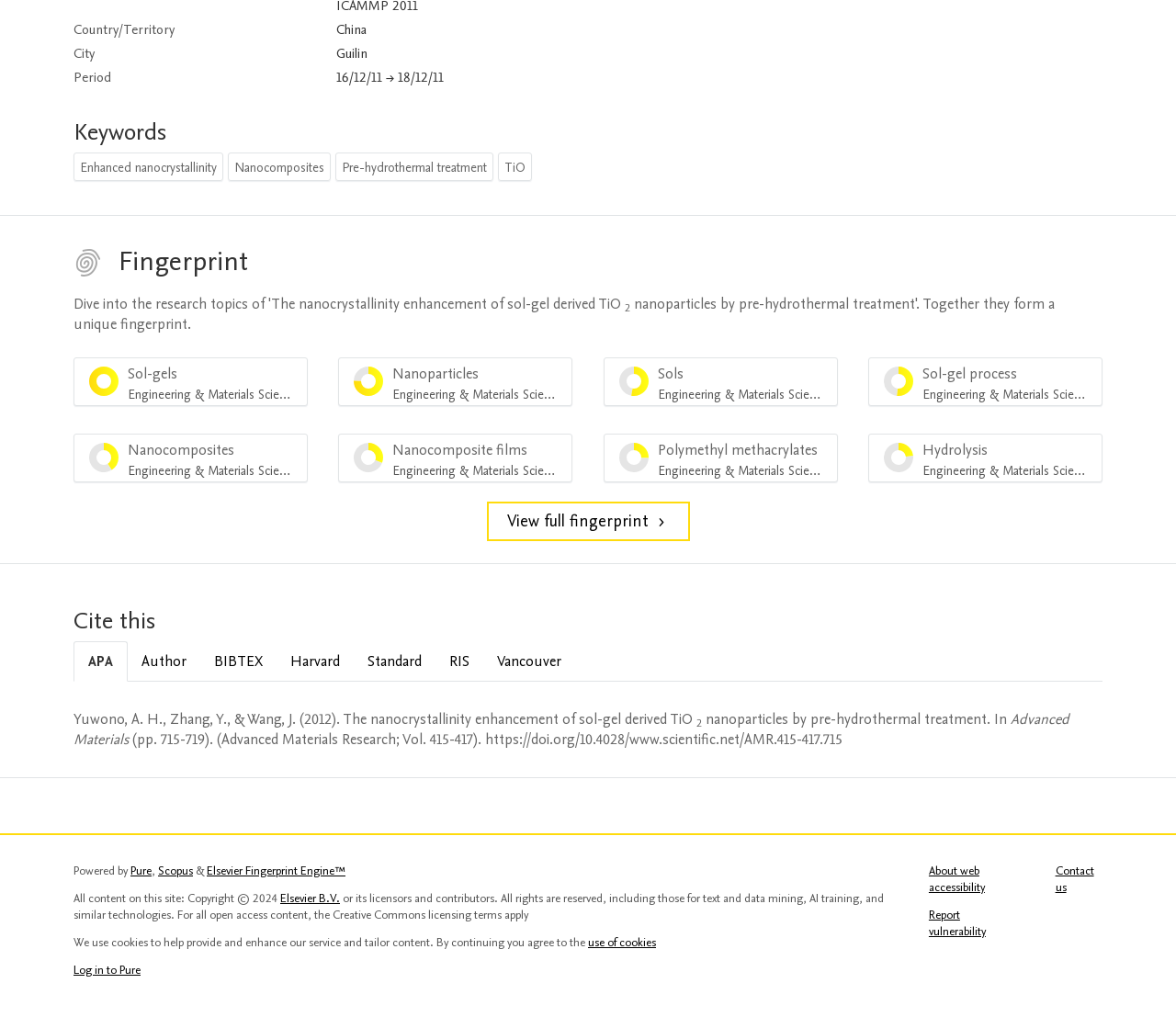Determine the bounding box coordinates for the UI element described. Format the coordinates as (top-left x, top-left y, bottom-right x, bottom-right y) and ensure all values are between 0 and 1. Element description: About web accessibility

[0.79, 0.848, 0.837, 0.881]